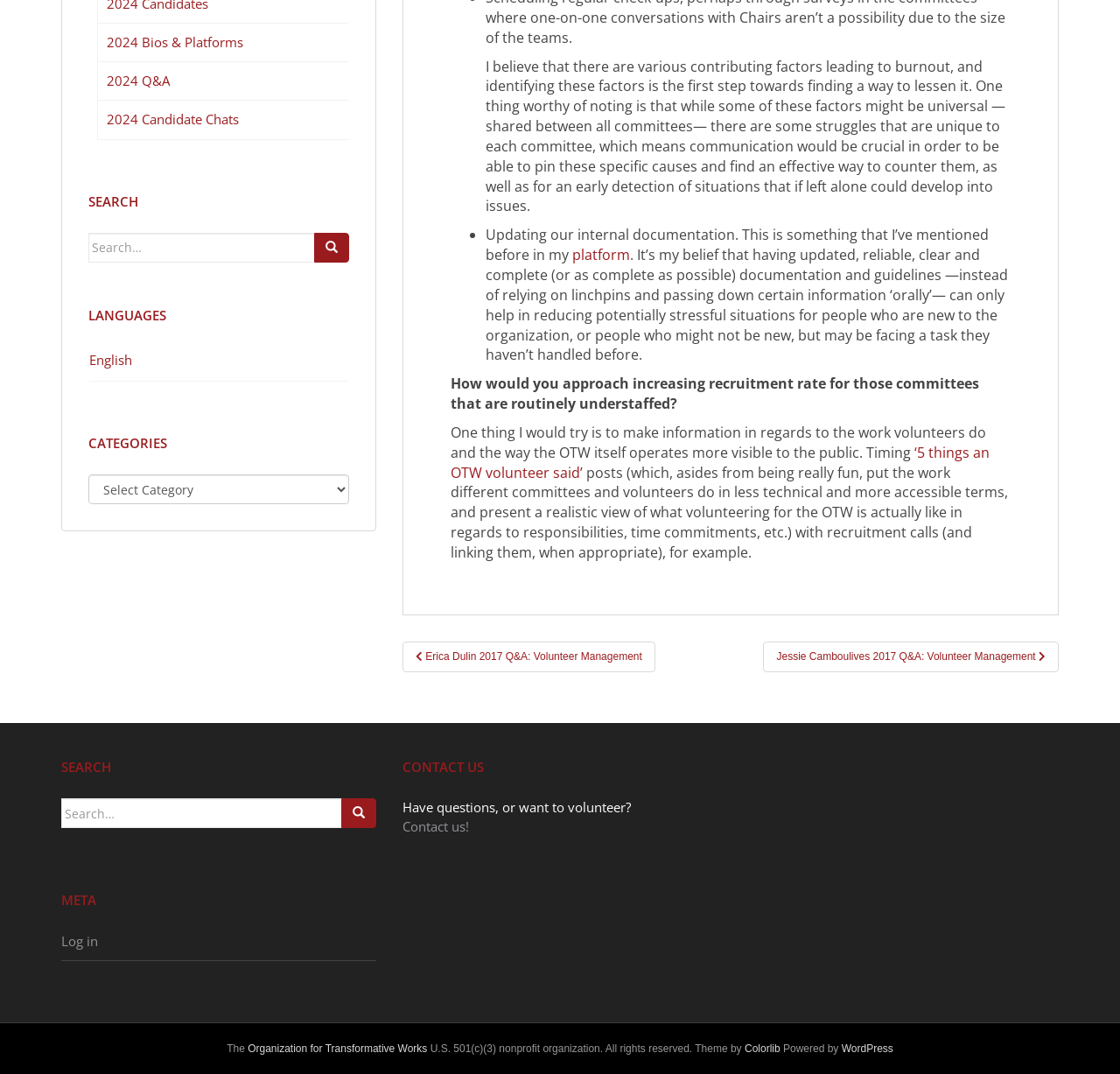Locate the UI element that matches the description Home in the webpage screenshot. Return the bounding box coordinates in the format (top-left x, top-left y, bottom-right x, bottom-right y), with values ranging from 0 to 1.

None